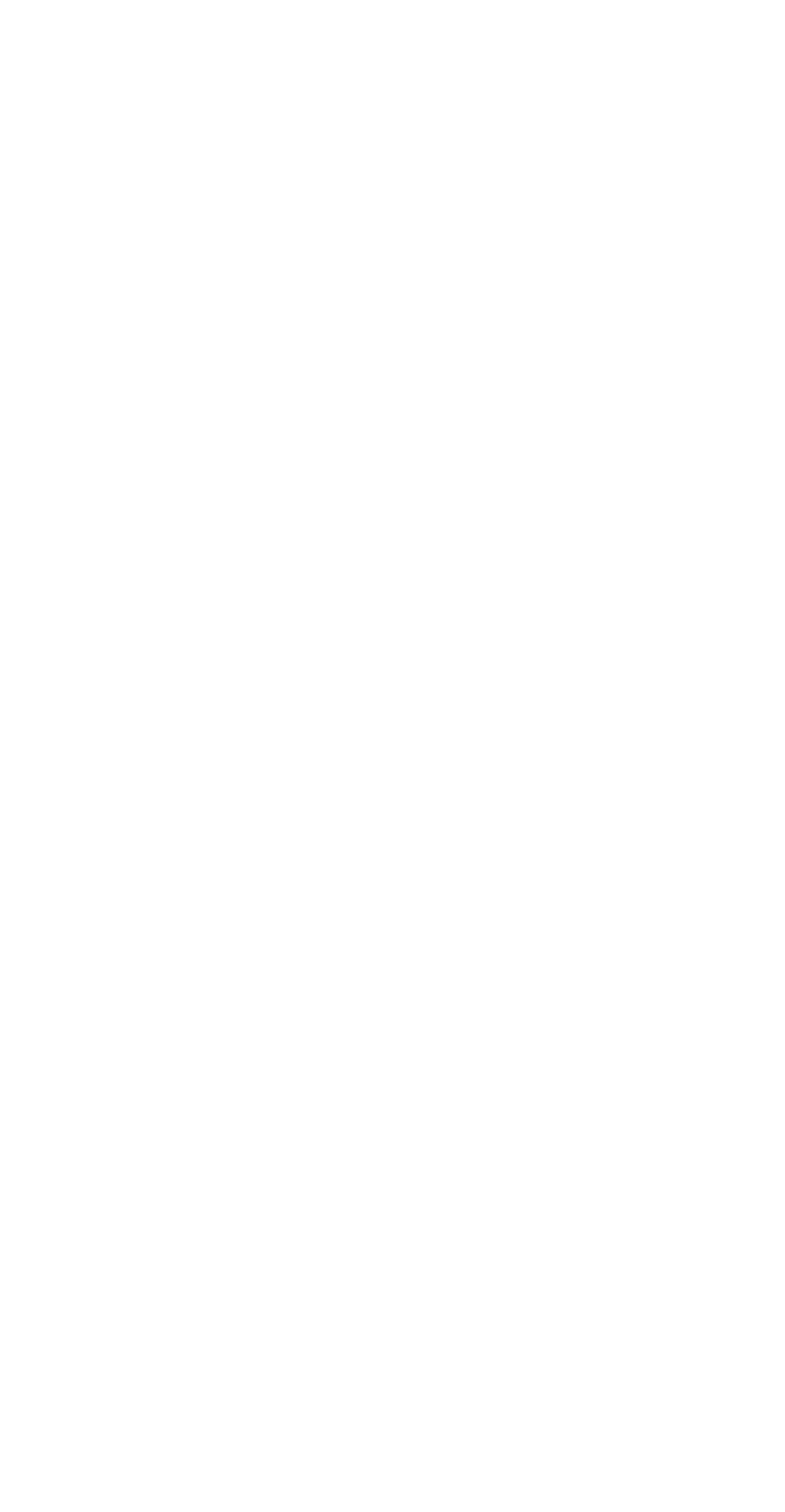Using the details in the image, give a detailed response to the question below:
What is the name of the document mentioned on the webpage?

I found the name of the document by looking at the static text elements on the webpage, which explicitly state 'Student Handbook'.